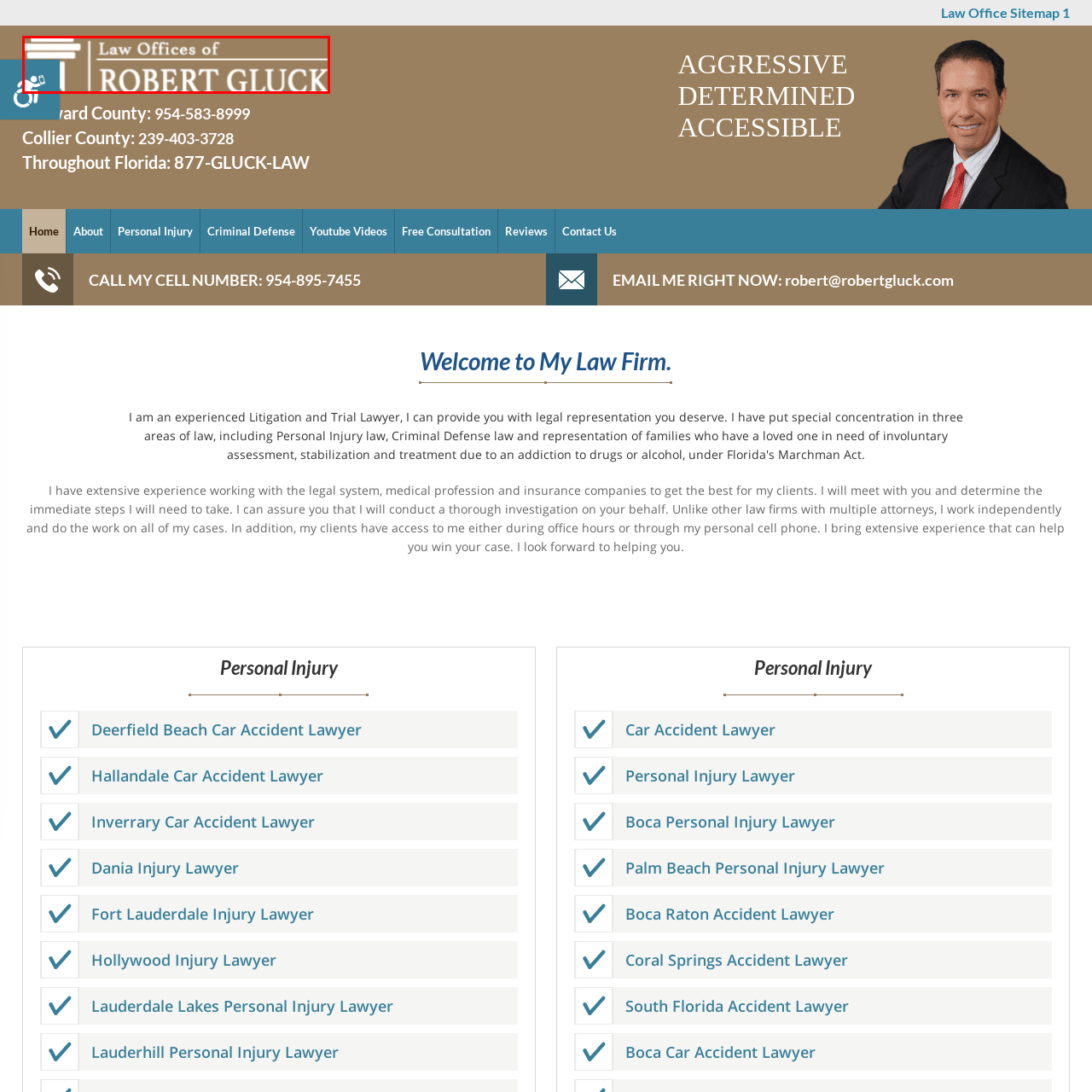Examine the red-bounded region in the image and describe it in detail.

The image represents the logo of the "Law Offices of Robert Gluck." The design features the name prominently displayed, emphasizing "ROBERT GLUCK" in bold letters. Accompanying the text is a graphic element on the left side that depicts a person holding a phone, symbolizing communication and accessibility. The background color is a warm, muted brown, providing a professional and inviting appearance appropriate for a legal firm. This logo conveys a sense of trust and approachability, reflecting the firm's commitment to client engagement and support.